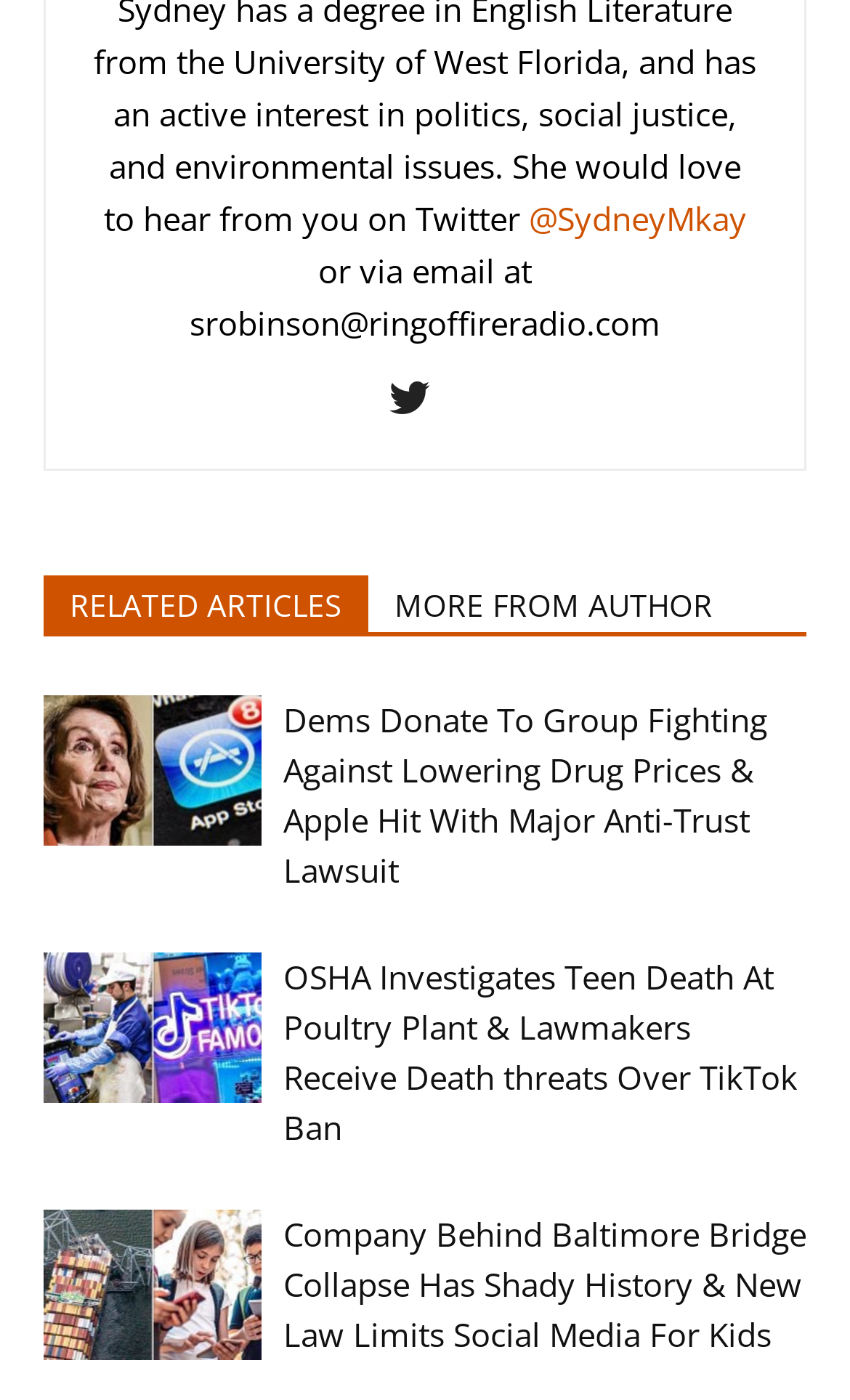Respond to the following question with a brief word or phrase:
What is the purpose of this webpage?

News articles